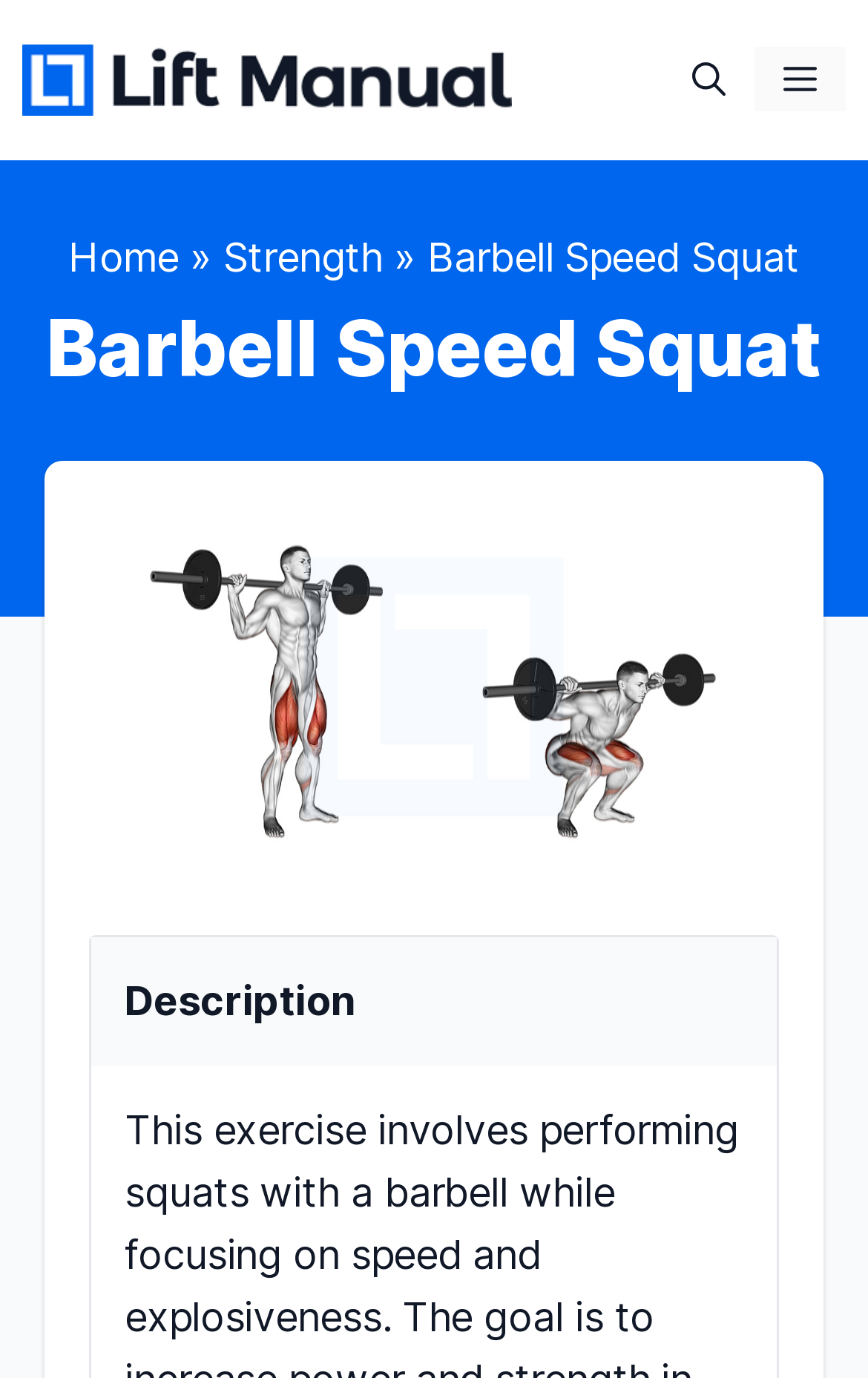From the given element description: "alt="Lift Manual"", find the bounding box for the UI element. Provide the coordinates as four float numbers between 0 and 1, in the order [left, top, right, bottom].

[0.026, 0.039, 0.59, 0.072]